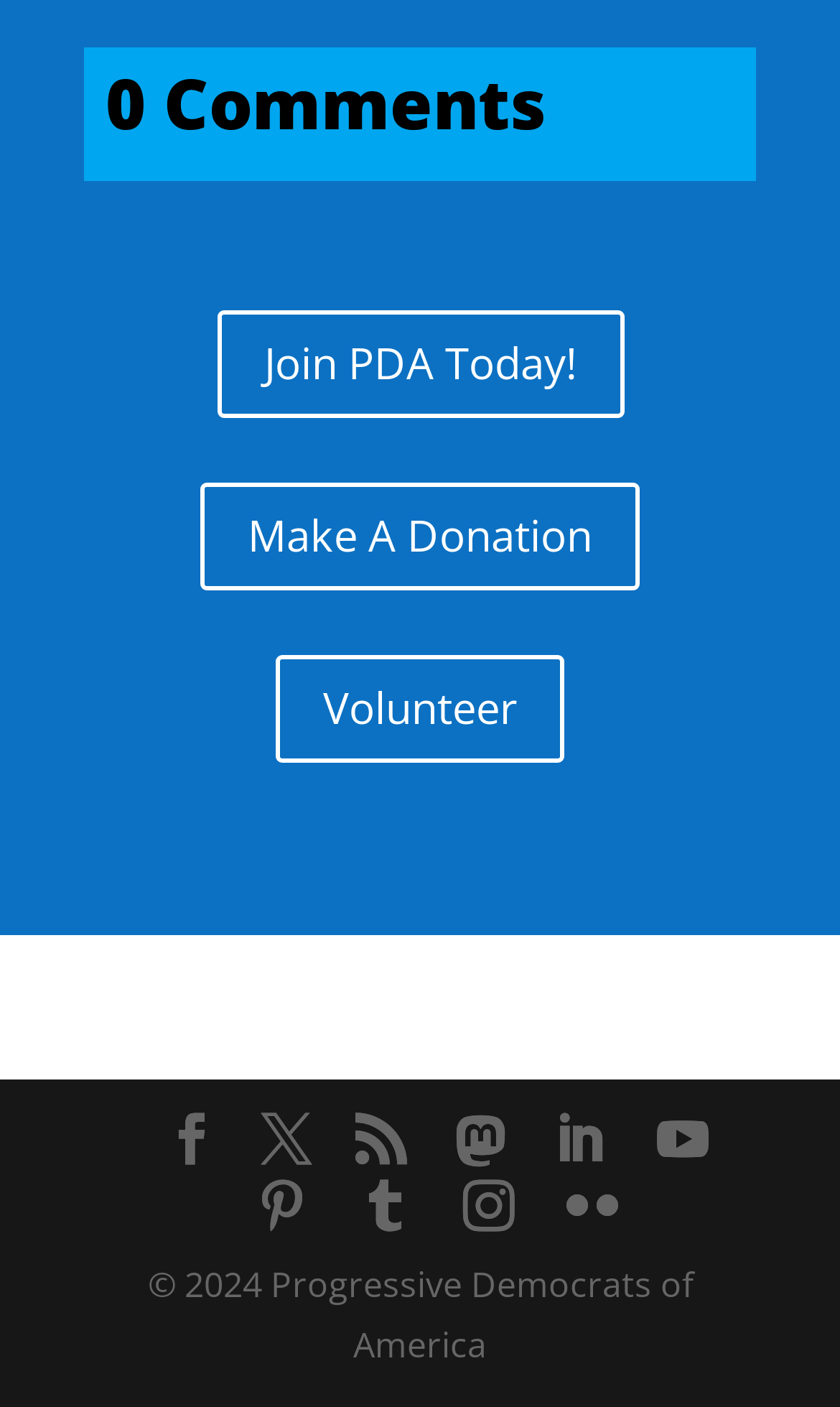Is there a call-to-action to join the organization?
Please give a detailed and elaborate explanation in response to the question.

The answer can be found in the link element with the text 'Join PDA Today!' at the top of the webpage, which suggests that users can join the organization.